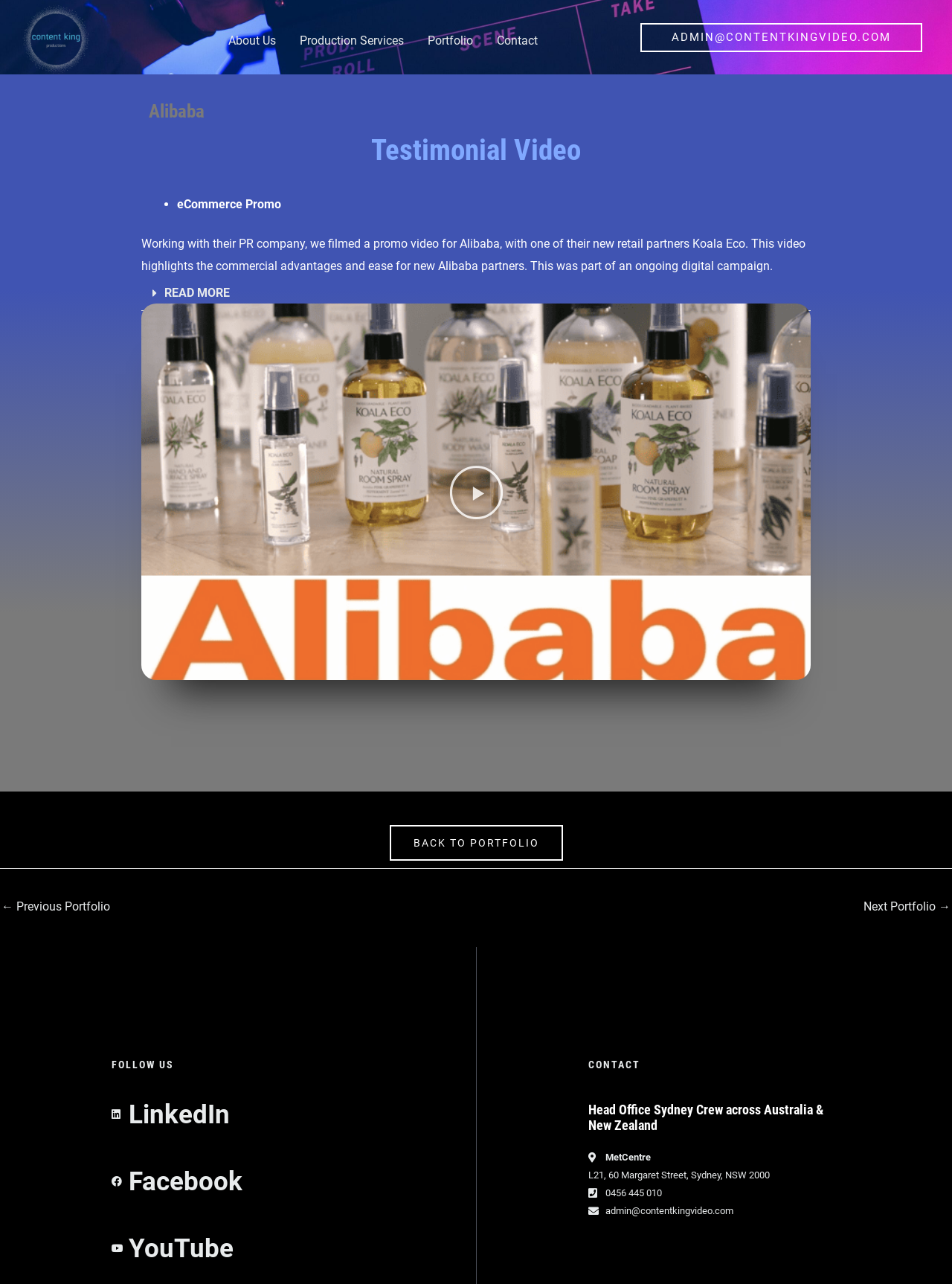Summarize the webpage in an elaborate manner.

This webpage is about Content King Productions, a video production company. At the top left corner, there is a logo of Content King Productions, which is a transparent image. Next to the logo, there is a site navigation menu with links to "About Us", "Production Services", "Portfolio", and "Contact". 

On the right side of the top section, there is a link to the company's email address. Below the top section, there is a main content area that takes up most of the page. The main content area is divided into two sections. The top section has a heading "Alibaba" and a subheading "Testimonial Video". Below the headings, there is a list with a bullet point and a text "eCommerce Promo". 

Following the list, there is a paragraph of text that describes a promo video project for Alibaba, highlighting the commercial advantages and ease for new Alibaba partners. Below the paragraph, there are two buttons: "READ MORE" and "Play Video". The "READ MORE" button is not expanded, and it controls an element called "elementor-tab-content-2151". 

At the bottom of the main content area, there is a link to go back to the portfolio. Below the main content area, there is a post navigation section with links to previous and next portfolios. 

At the bottom of the page, there are two sections: "FOLLOW US" and "CONTACT". The "FOLLOW US" section has links to the company's social media profiles, including LinkedIn, Facebook, and YouTube. The "CONTACT" section has the company's head office address, phone number, and email address.